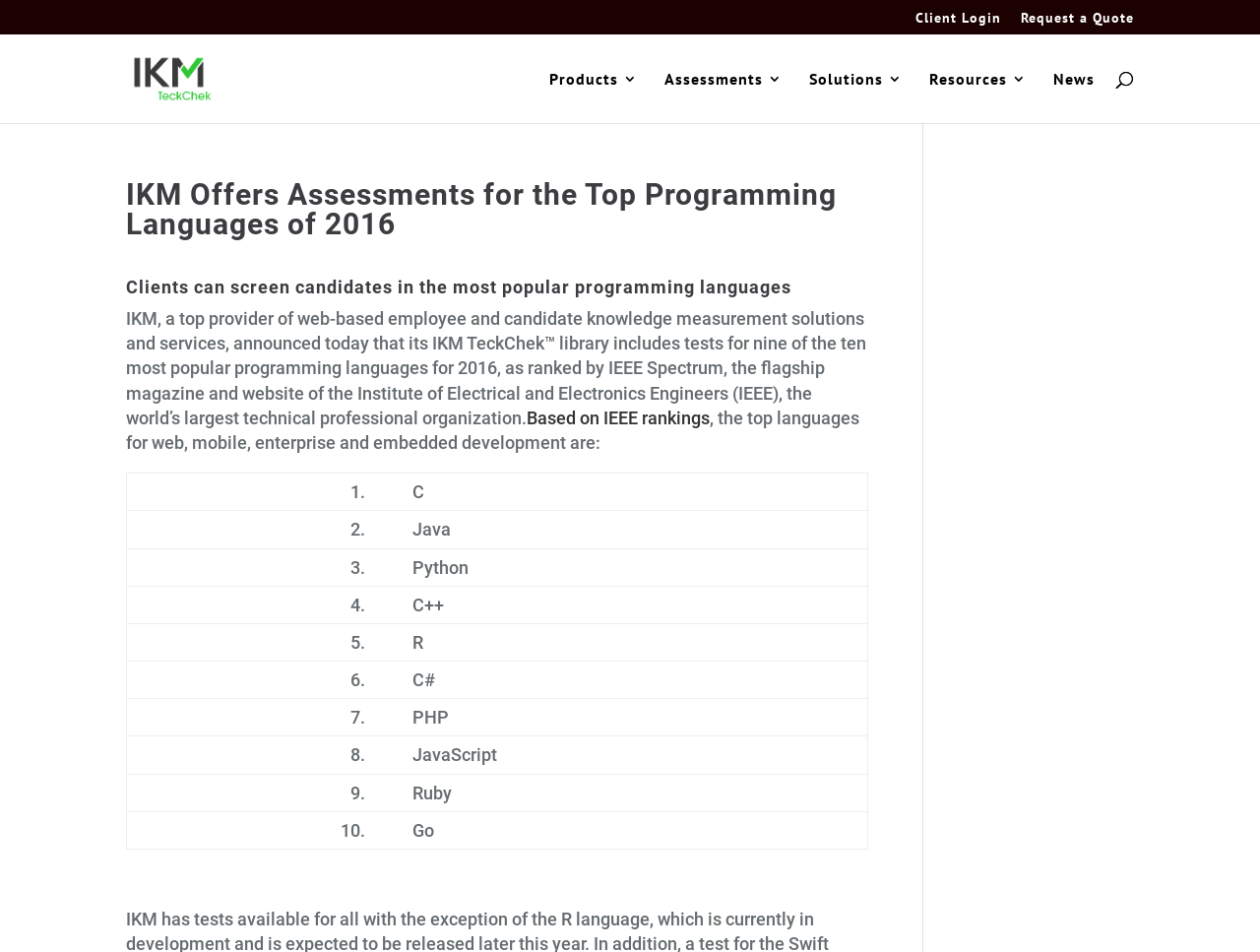What is the name of the company offering assessments? Please answer the question using a single word or phrase based on the image.

IKM